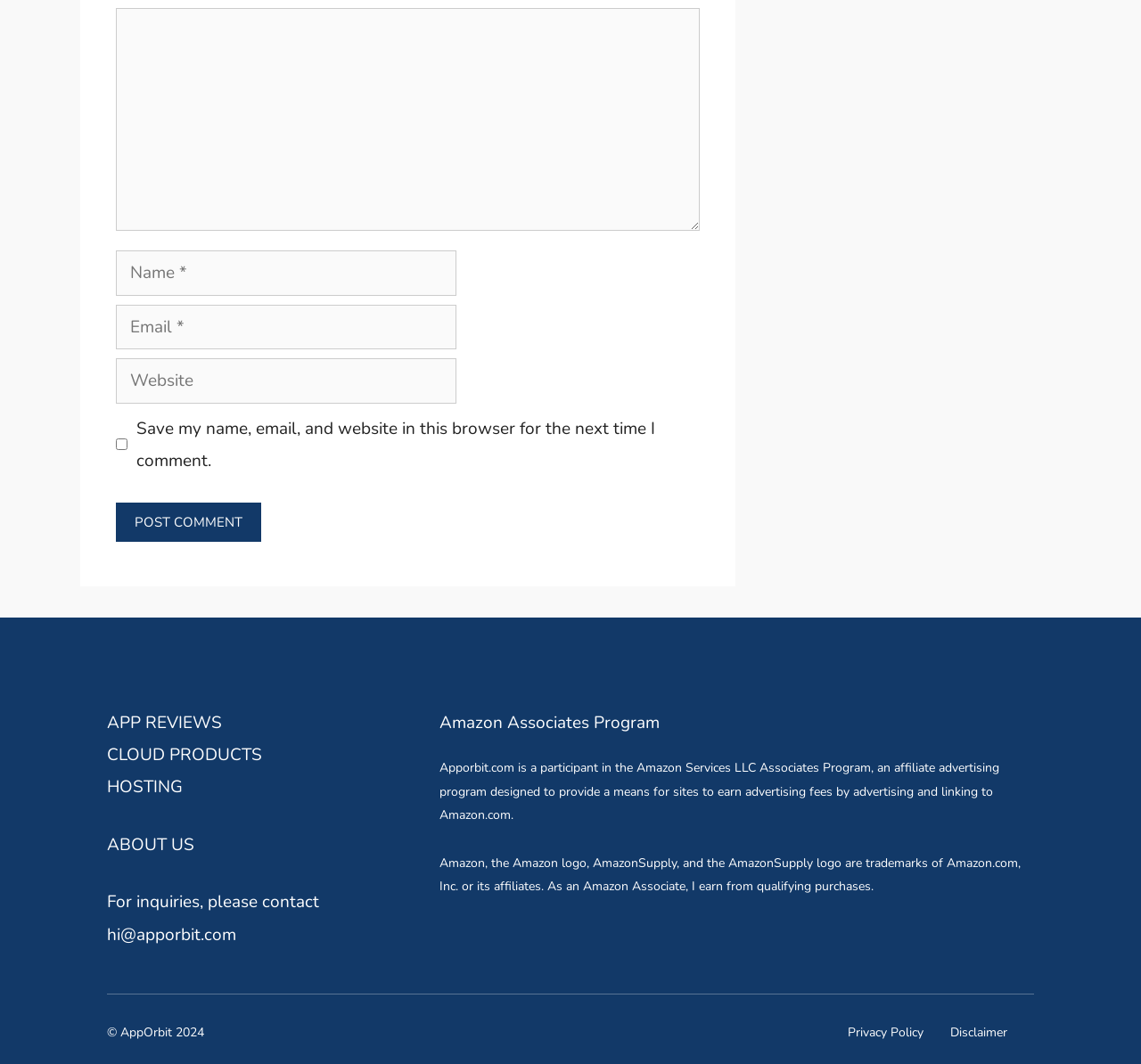Determine the bounding box coordinates for the element that should be clicked to follow this instruction: "Input your email". The coordinates should be given as four float numbers between 0 and 1, in the format [left, top, right, bottom].

[0.102, 0.286, 0.4, 0.329]